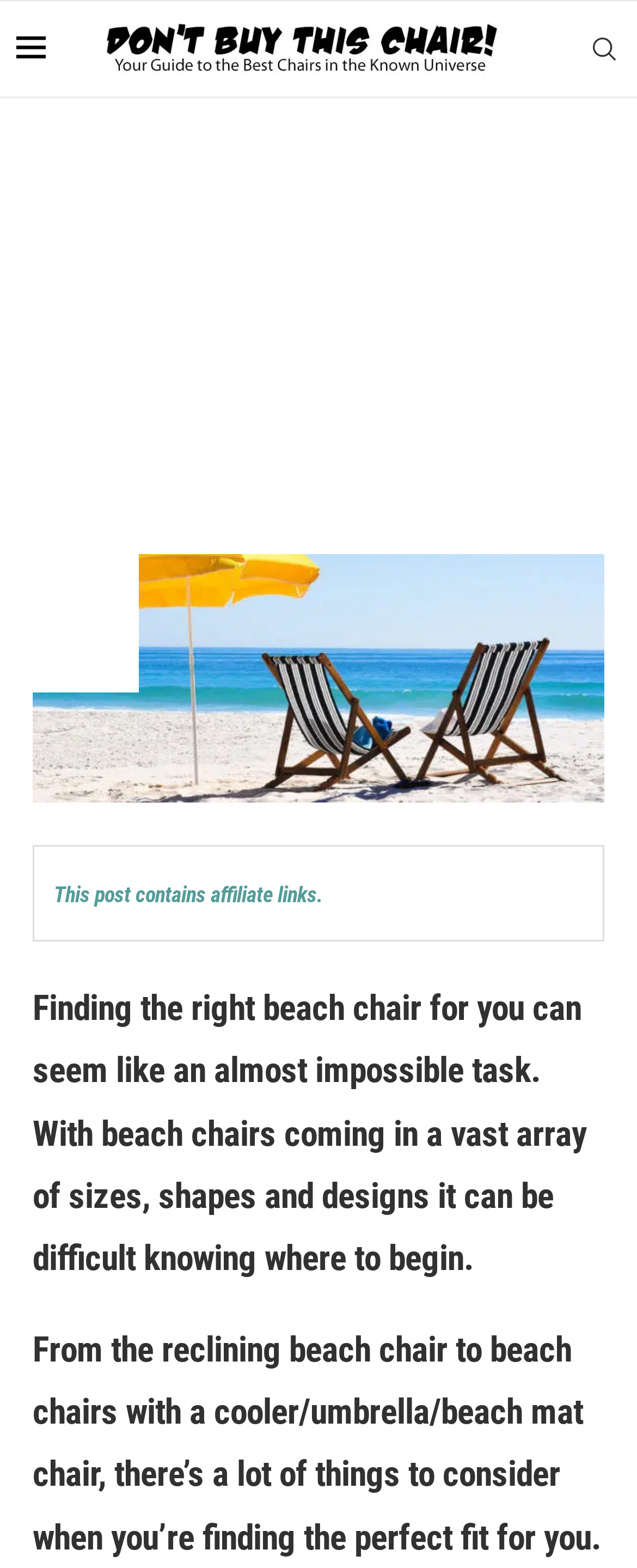What is the topic of the webpage?
Provide a detailed and well-explained answer to the question.

I inferred the topic by analyzing the text elements on the webpage, including the heading 'THE 18 BEST BEACH CHAIRS IN 2024 – AN INDEPENDENT REVIEW' and the static text 'Finding the right beach chair for you can seem like an almost impossible task.'.